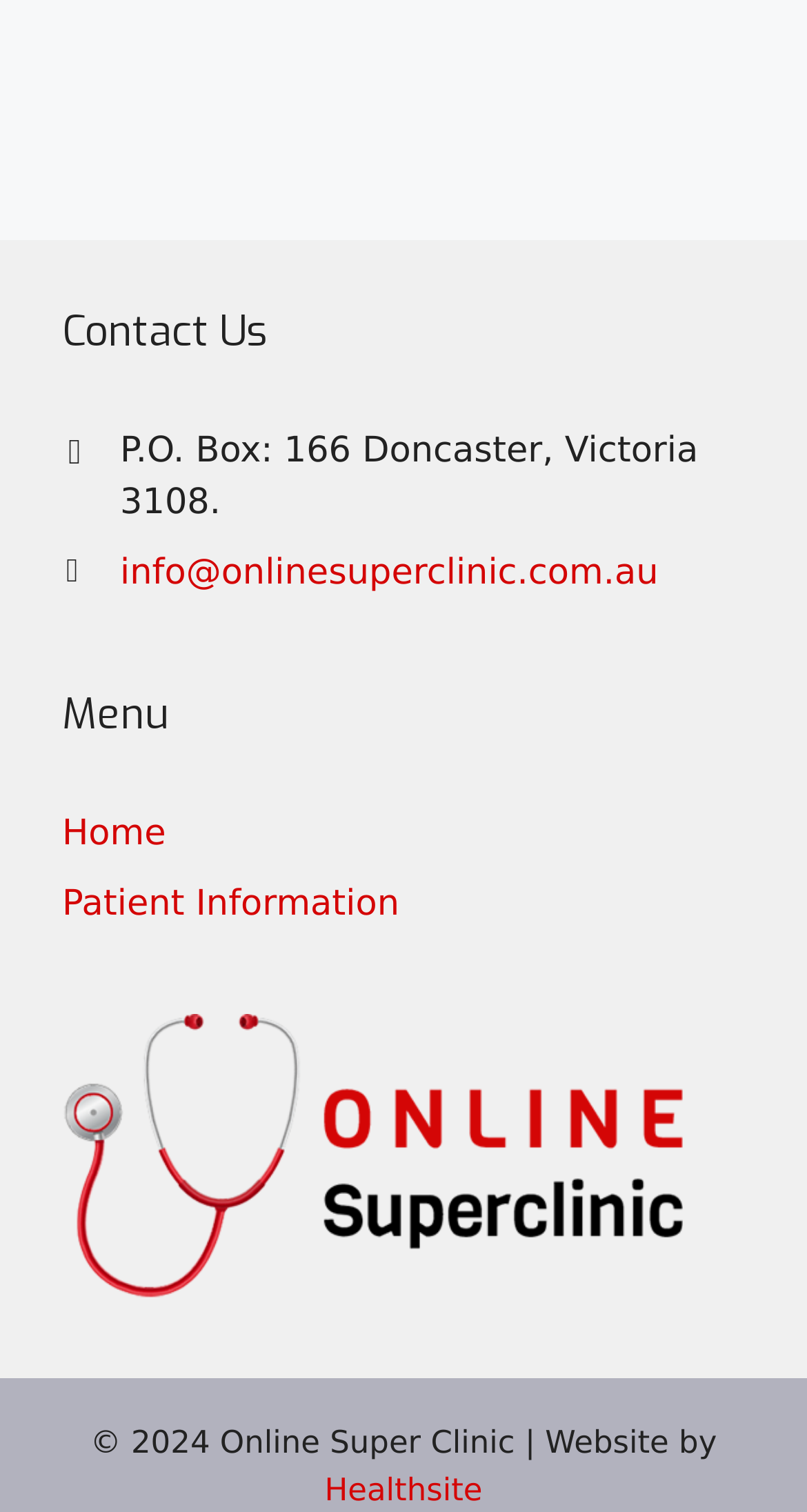Show the bounding box coordinates for the HTML element as described: "info@onlinesuperclinic.com.au".

[0.149, 0.366, 0.816, 0.393]